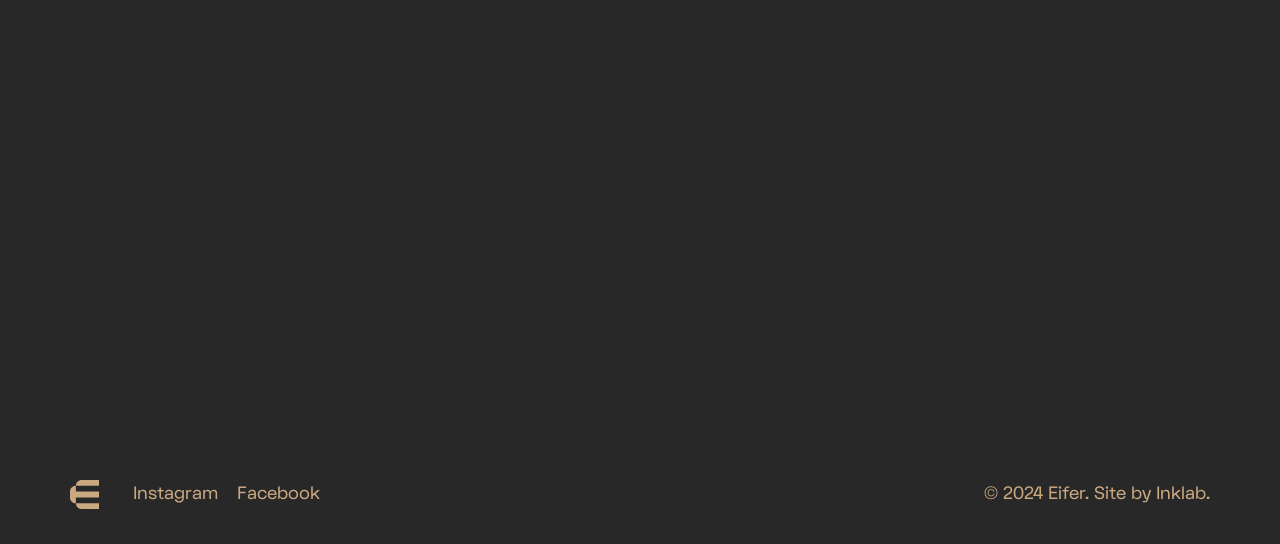Give a concise answer using only one word or phrase for this question:
What is the name of the website?

Eifer